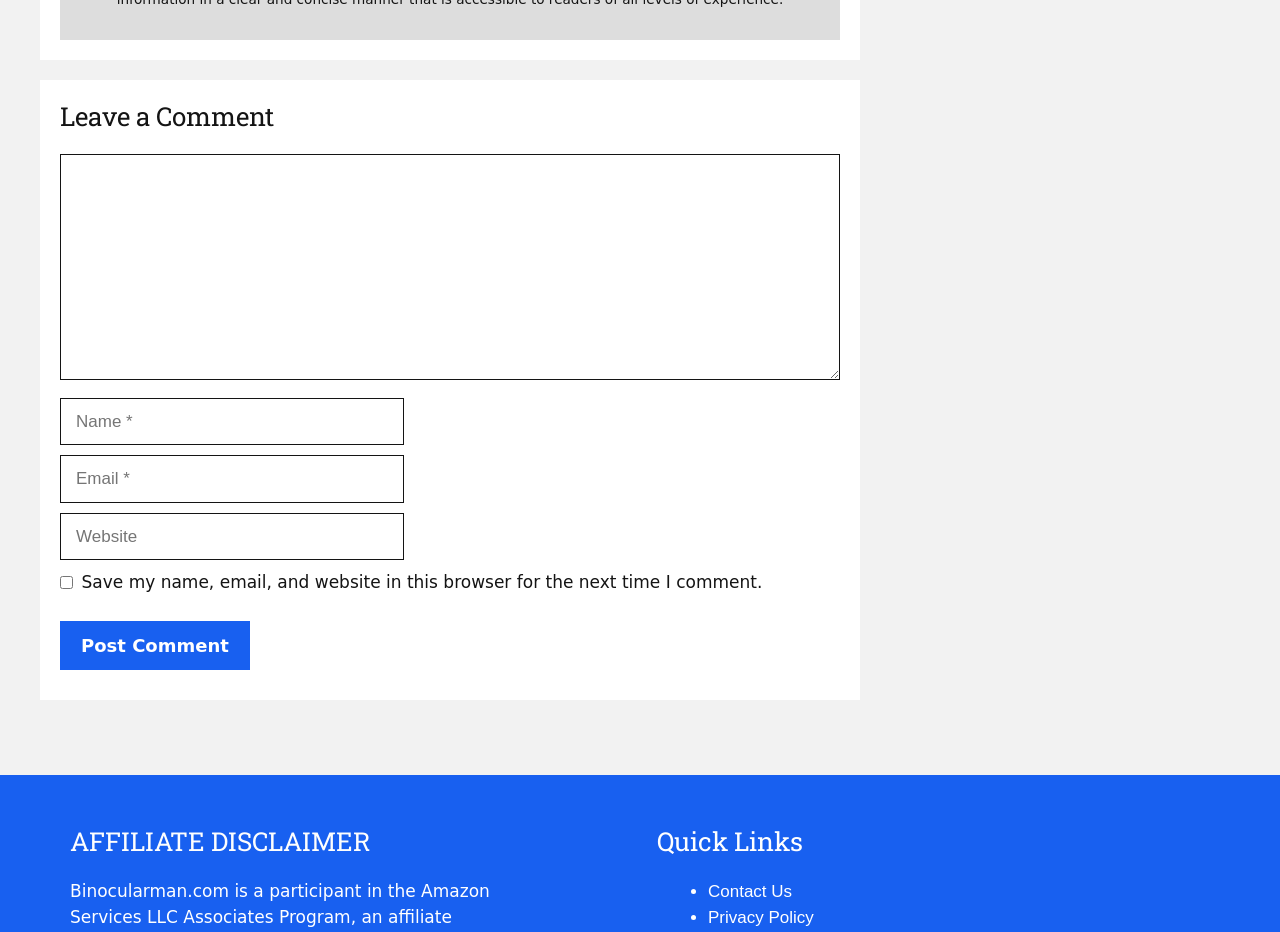Find the bounding box coordinates of the clickable element required to execute the following instruction: "Enter your email". Provide the coordinates as four float numbers between 0 and 1, i.e., [left, top, right, bottom].

[0.047, 0.488, 0.316, 0.539]